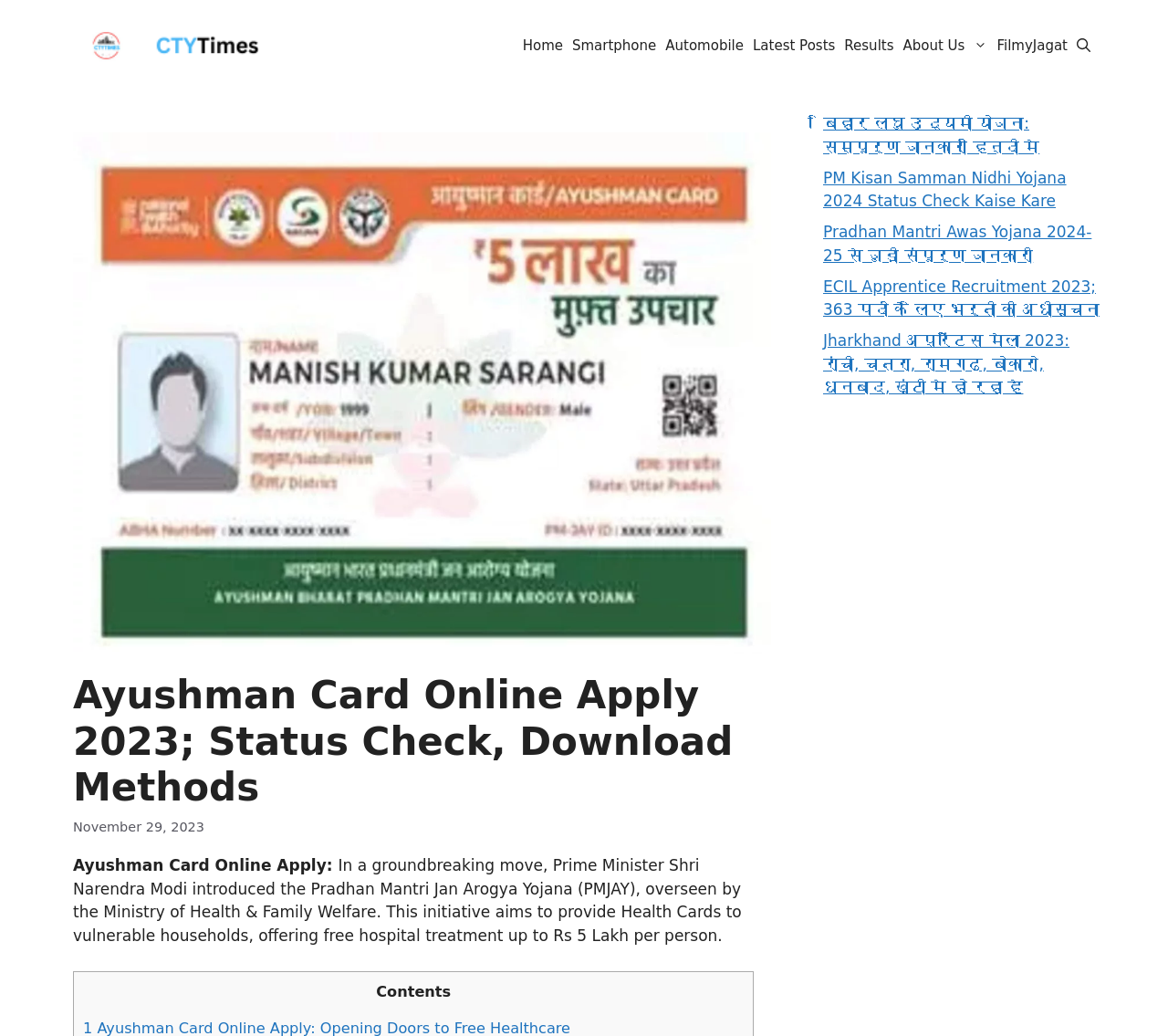Please identify the bounding box coordinates of the element on the webpage that should be clicked to follow this instruction: "Click the 'Home' link". The bounding box coordinates should be given as four float numbers between 0 and 1, formatted as [left, top, right, bottom].

[0.443, 0.018, 0.486, 0.07]